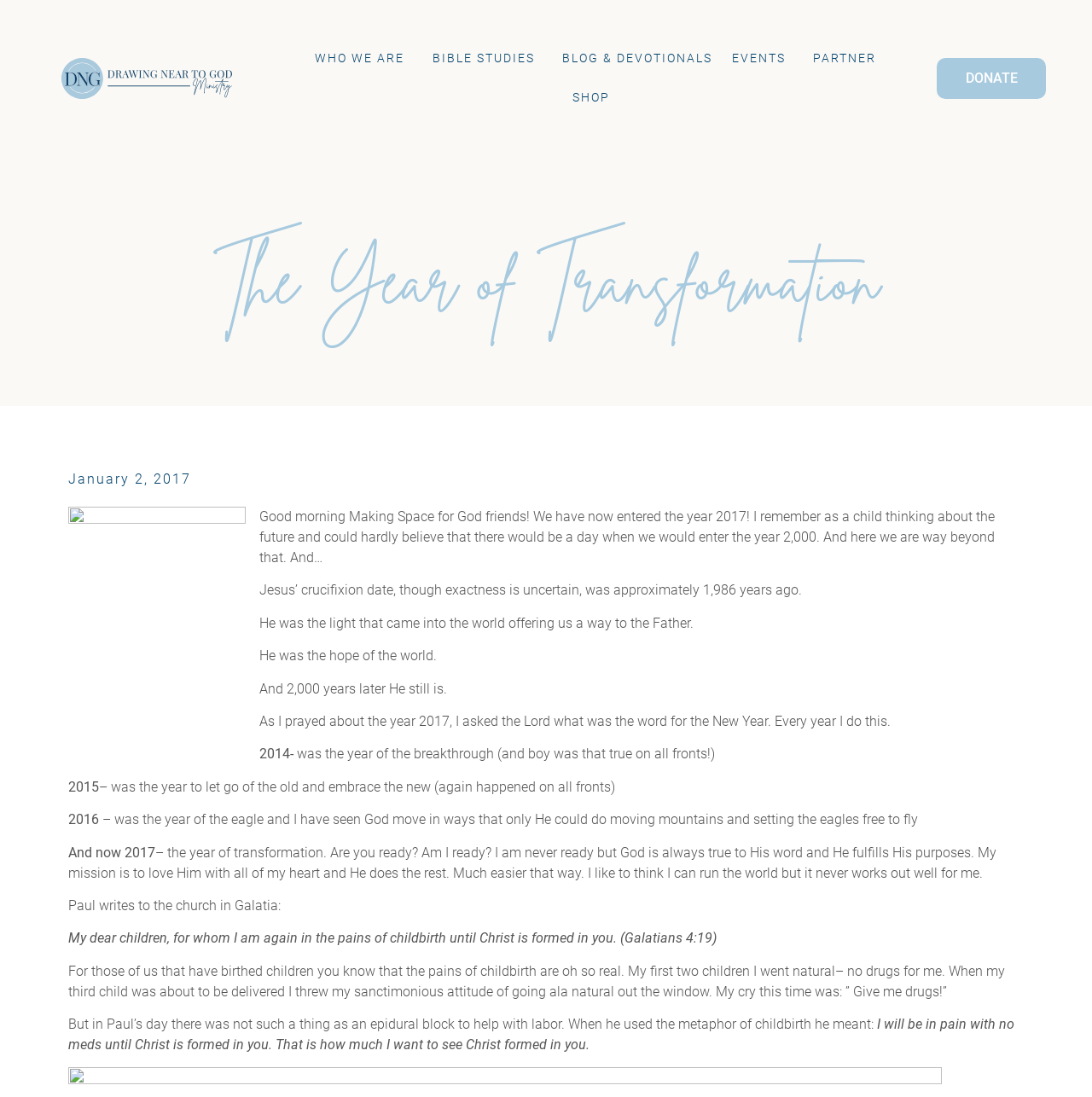Extract the bounding box coordinates of the UI element described by: "Bible Studies". The coordinates should include four float numbers ranging from 0 to 1, e.g., [left, top, right, bottom].

[0.387, 0.036, 0.506, 0.072]